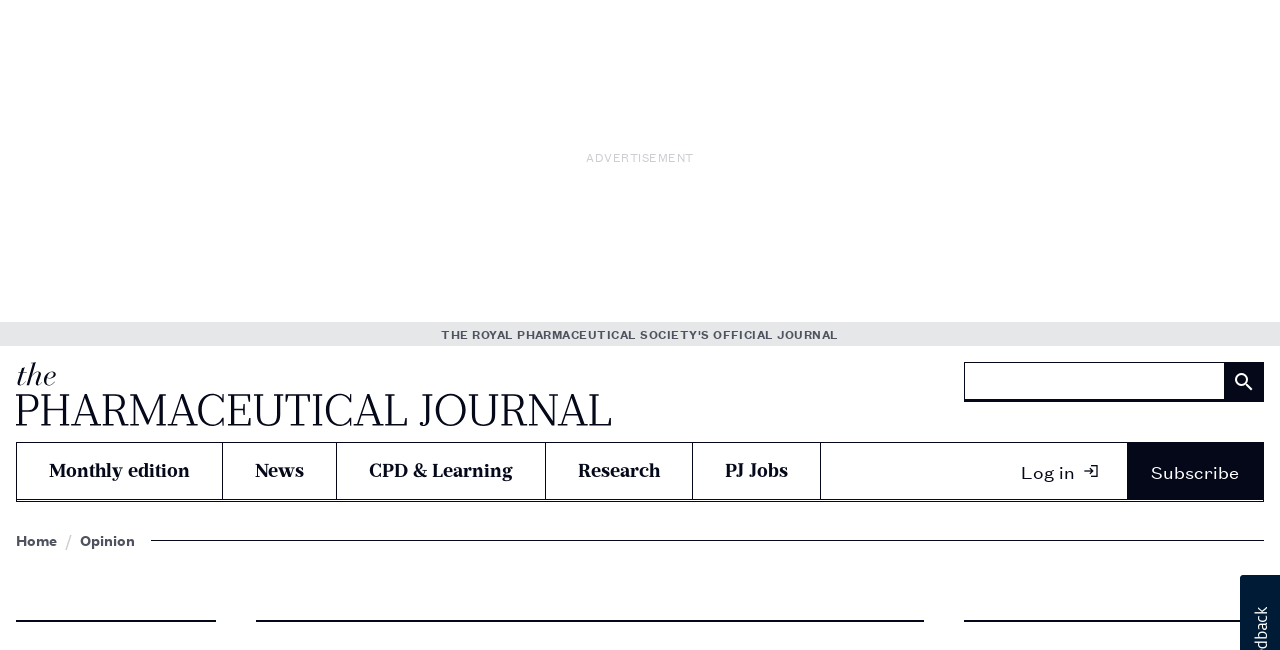Please give the bounding box coordinates of the area that should be clicked to fulfill the following instruction: "Go to the PJ Jobs page". The coordinates should be in the format of four float numbers from 0 to 1, i.e., [left, top, right, bottom].

[0.541, 0.682, 0.641, 0.768]